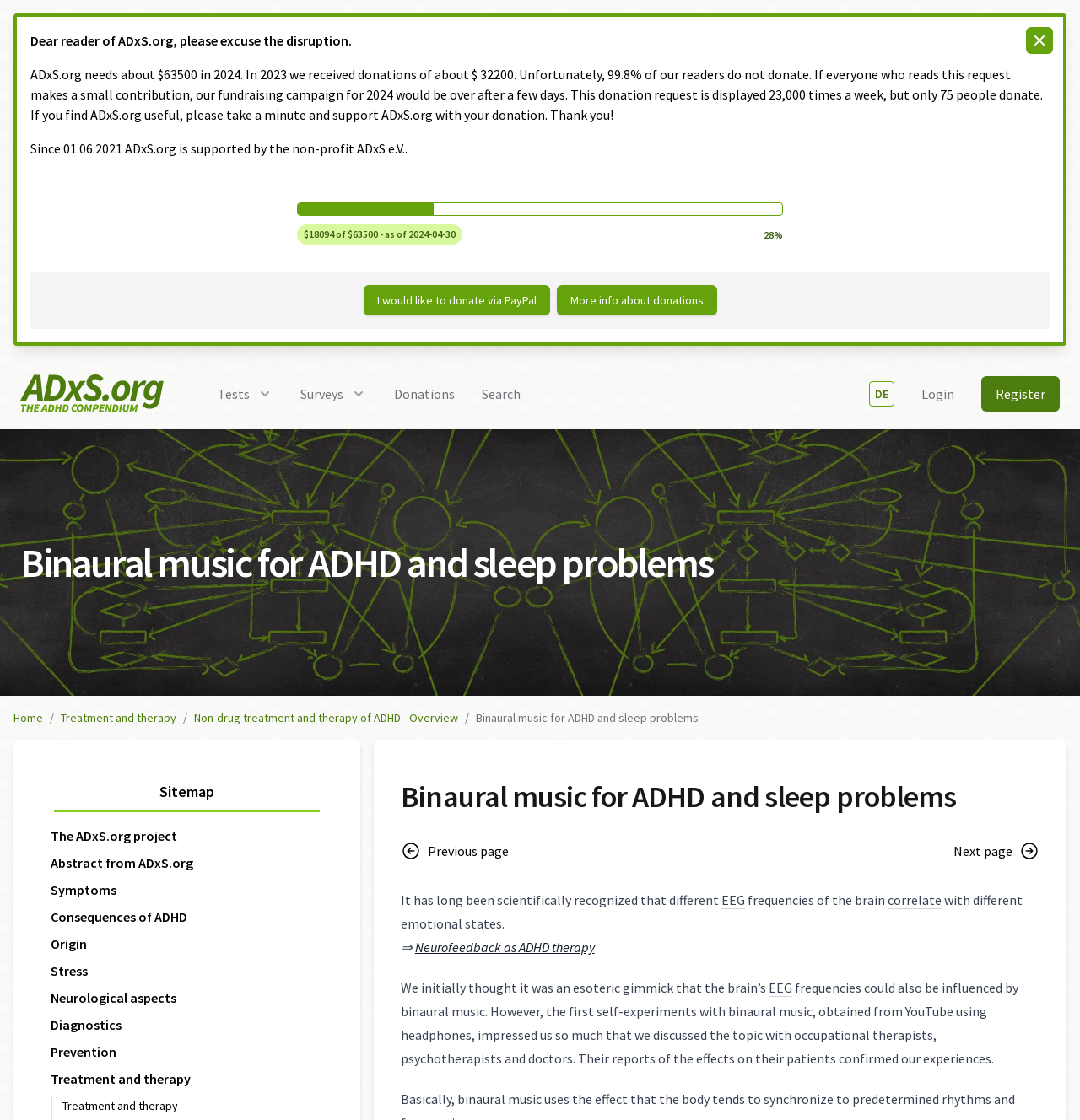Determine the bounding box coordinates for the UI element with the following description: "Next page". The coordinates should be four float numbers between 0 and 1, represented as [left, top, right, bottom].

[0.883, 0.751, 0.962, 0.769]